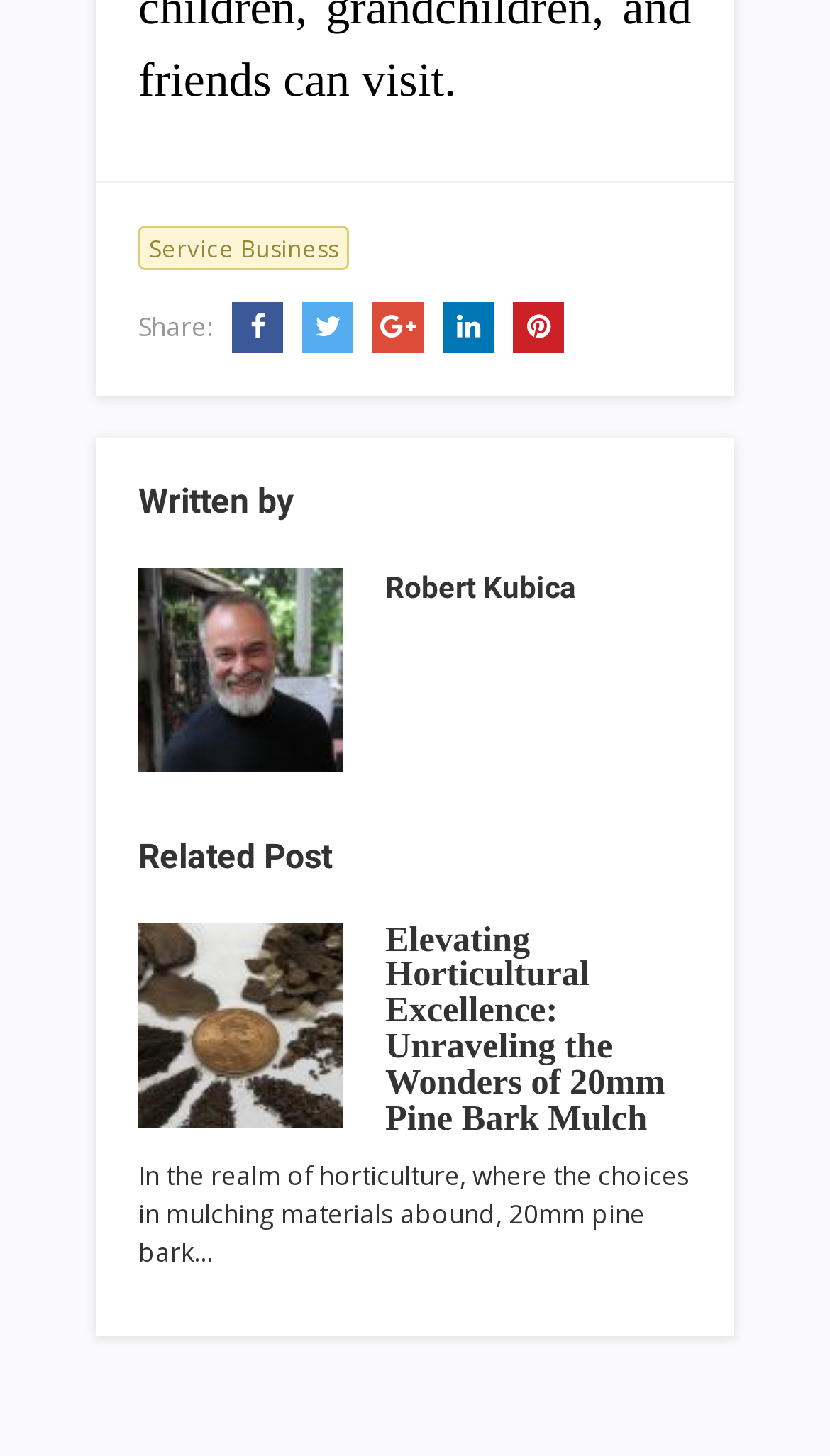Could you determine the bounding box coordinates of the clickable element to complete the instruction: "Share on social media"? Provide the coordinates as four float numbers between 0 and 1, i.e., [left, top, right, bottom].

[0.264, 0.212, 0.341, 0.237]